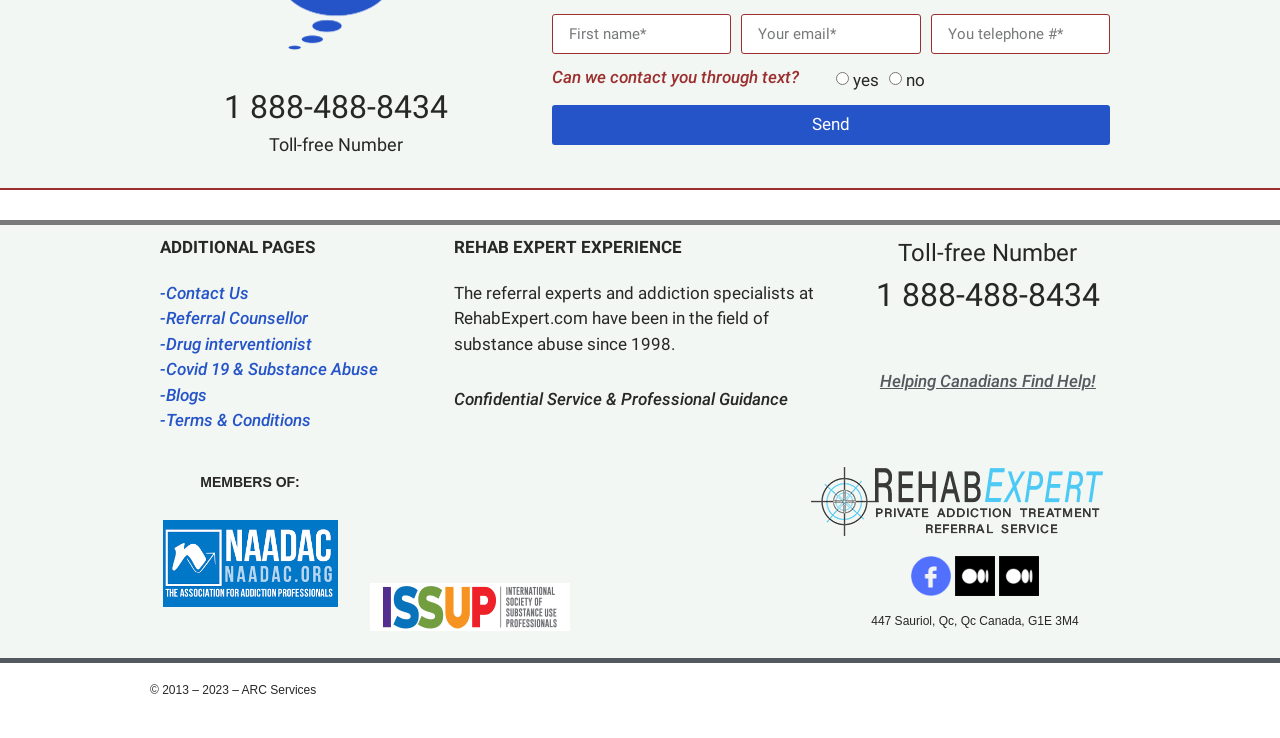Specify the bounding box coordinates of the area to click in order to execute this command: 'Read related news'. The coordinates should consist of four float numbers ranging from 0 to 1, and should be formatted as [left, top, right, bottom].

None